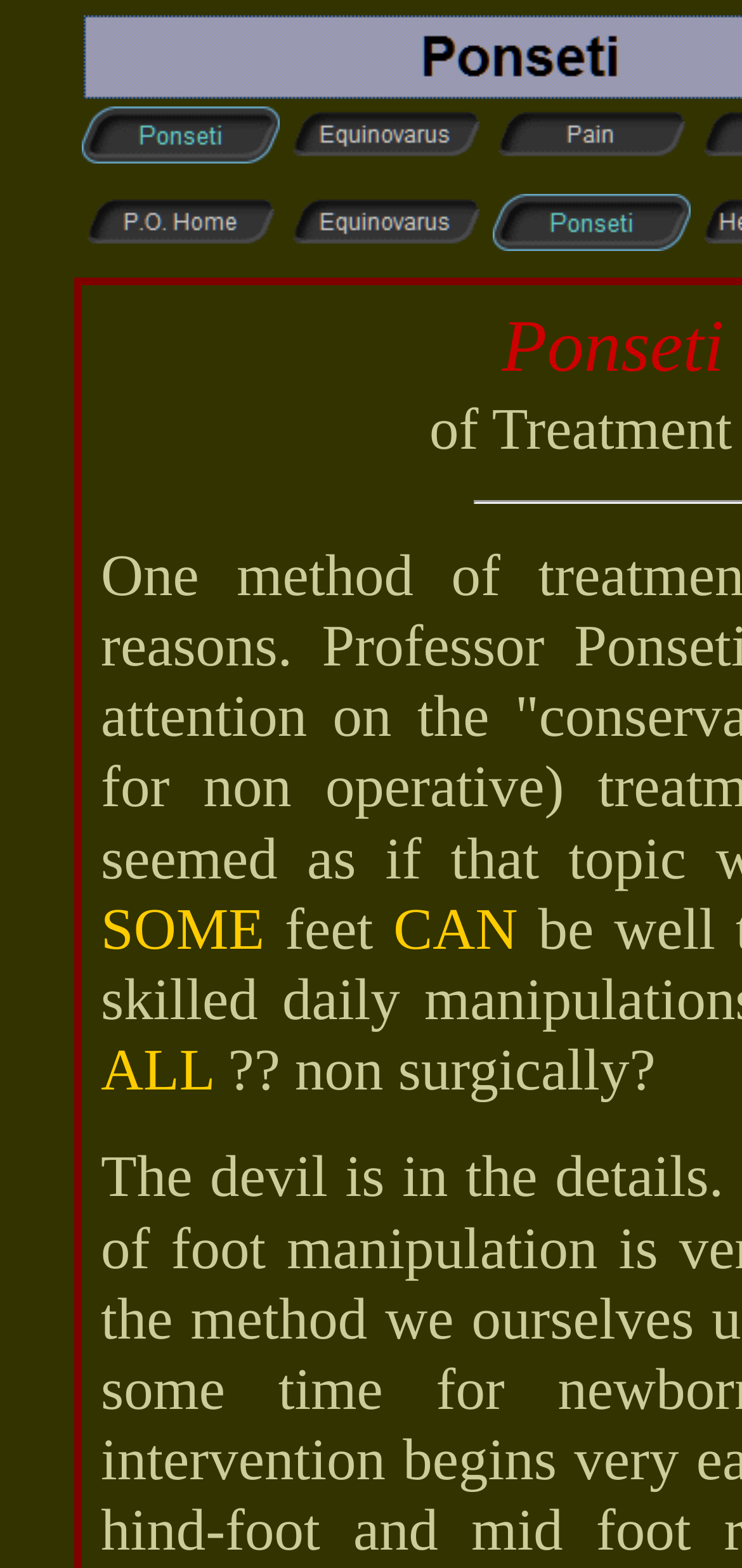Please answer the following question using a single word or phrase: 
What is the text of the first link in the top table?

Ponseti